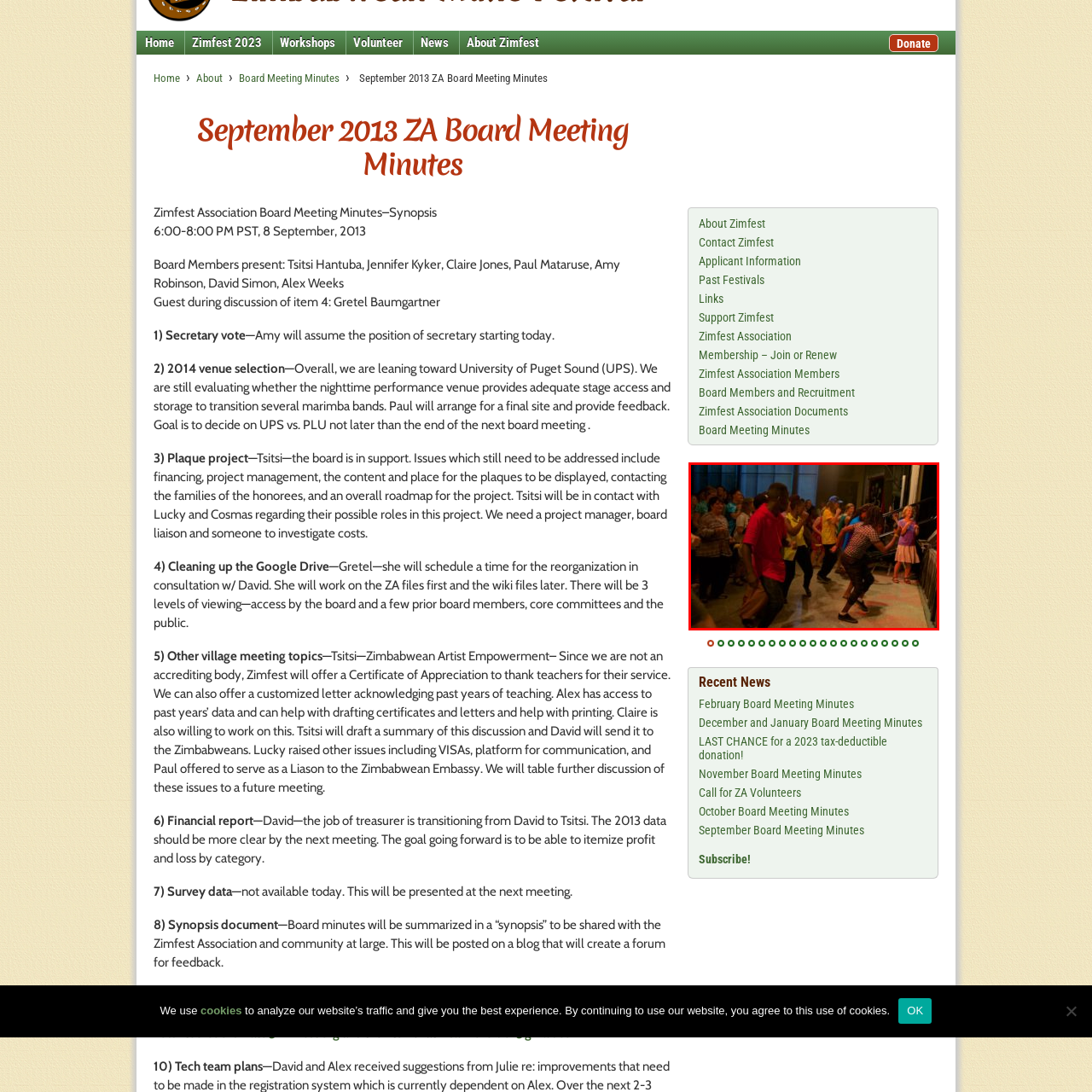Illustrate the image within the red boundary with a detailed caption.

The vibrant scene captures a joyous moment at Zimfest, showcasing a diverse group of attendees dancing energetically. The foreground features individuals in colorful attire—some in bright red, yellow, and patterned shirts—immersed in the rhythm of the music. Their expressions reflect a sense of community and celebration, with bodies in motion and smiles that emphasize the festival's lively atmosphere.

In the background, a crowd of participants can be seen enjoying the performance, adding to the energetic ambiance. The stage can be glimpsed, hinting at the musical entertainment that fuels this dance-filled experience. This image beautifully encapsulates the spirit of connection and cultural celebration that defines Zimfest, an event dedicated to uniting people through music, dance, and shared cultural experiences.